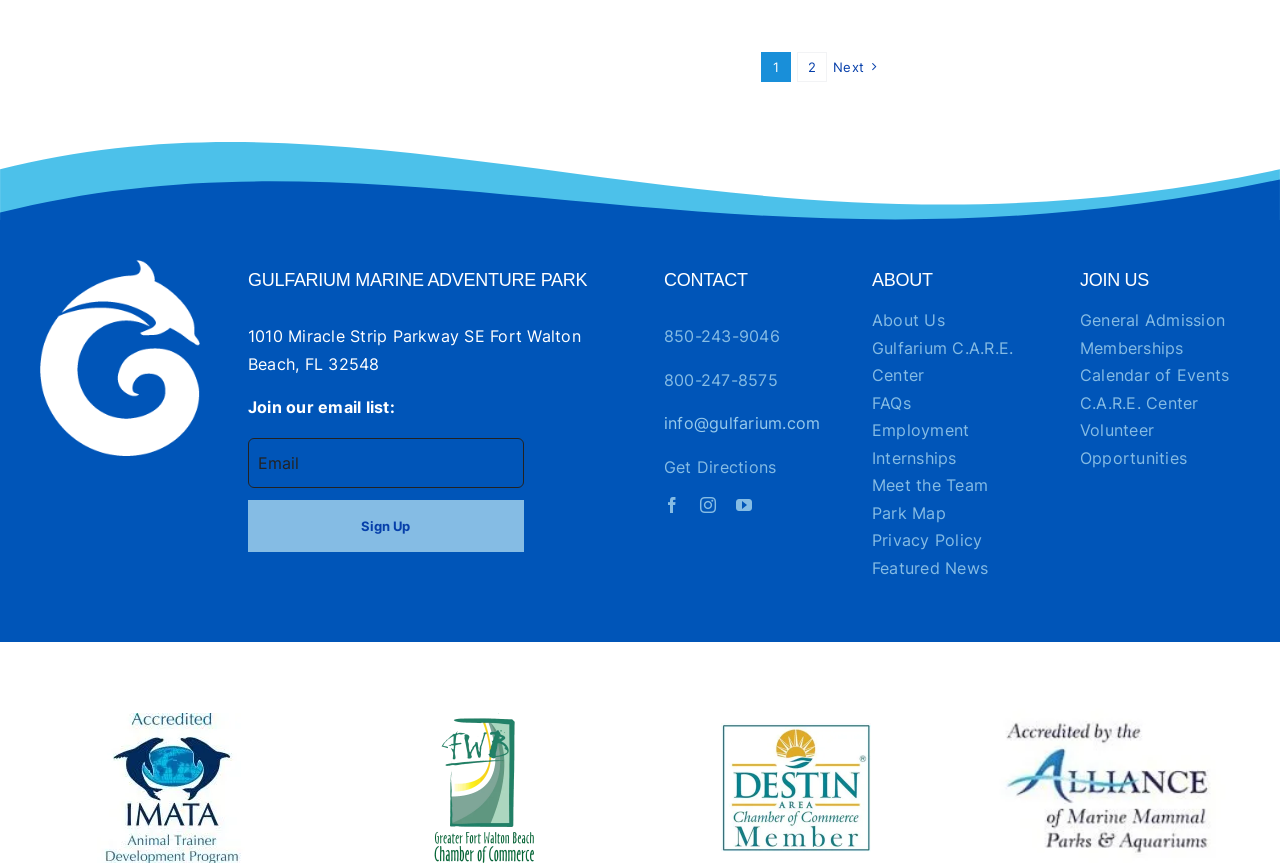Could you find the bounding box coordinates of the clickable area to complete this instruction: "Call 850-243-9046"?

[0.519, 0.377, 0.609, 0.4]